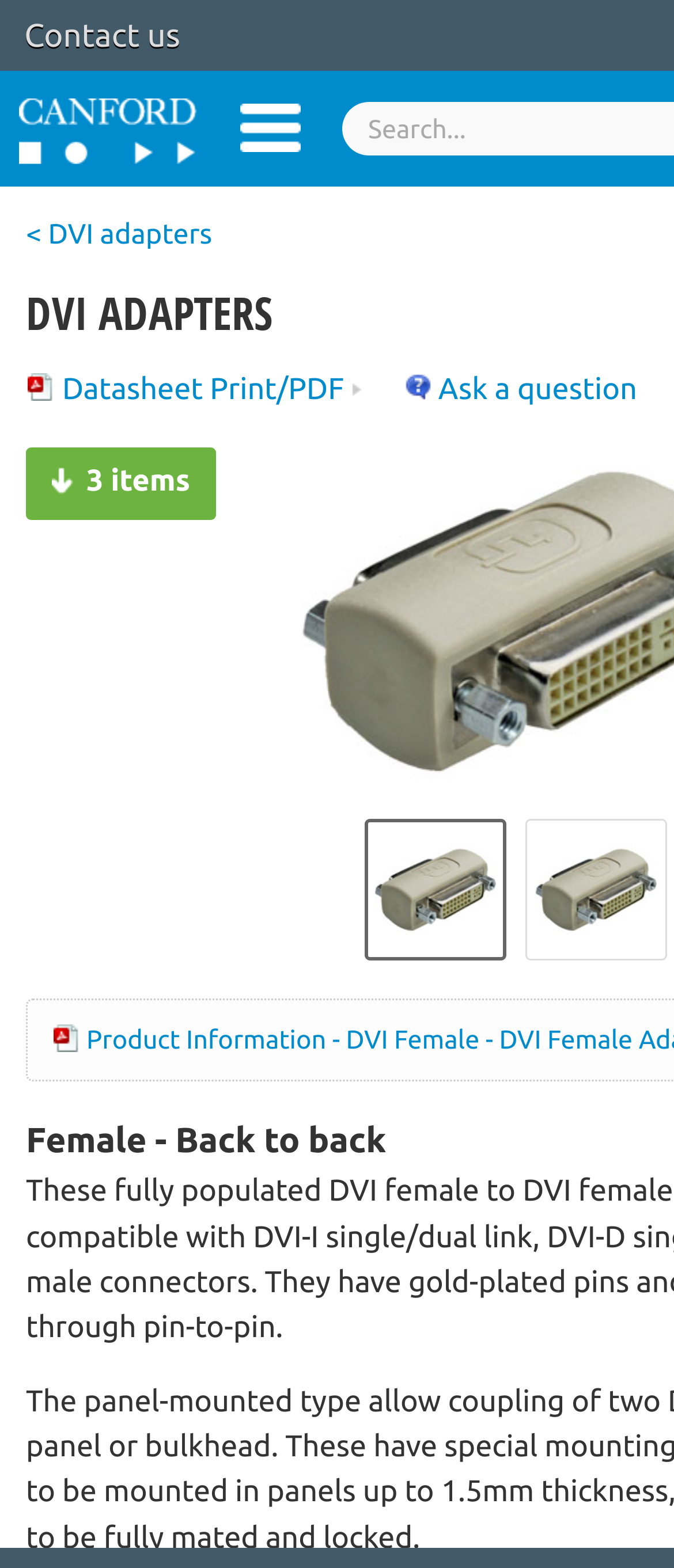Answer the question in a single word or phrase:
What type of adapters are shown on this page?

DVI adapters